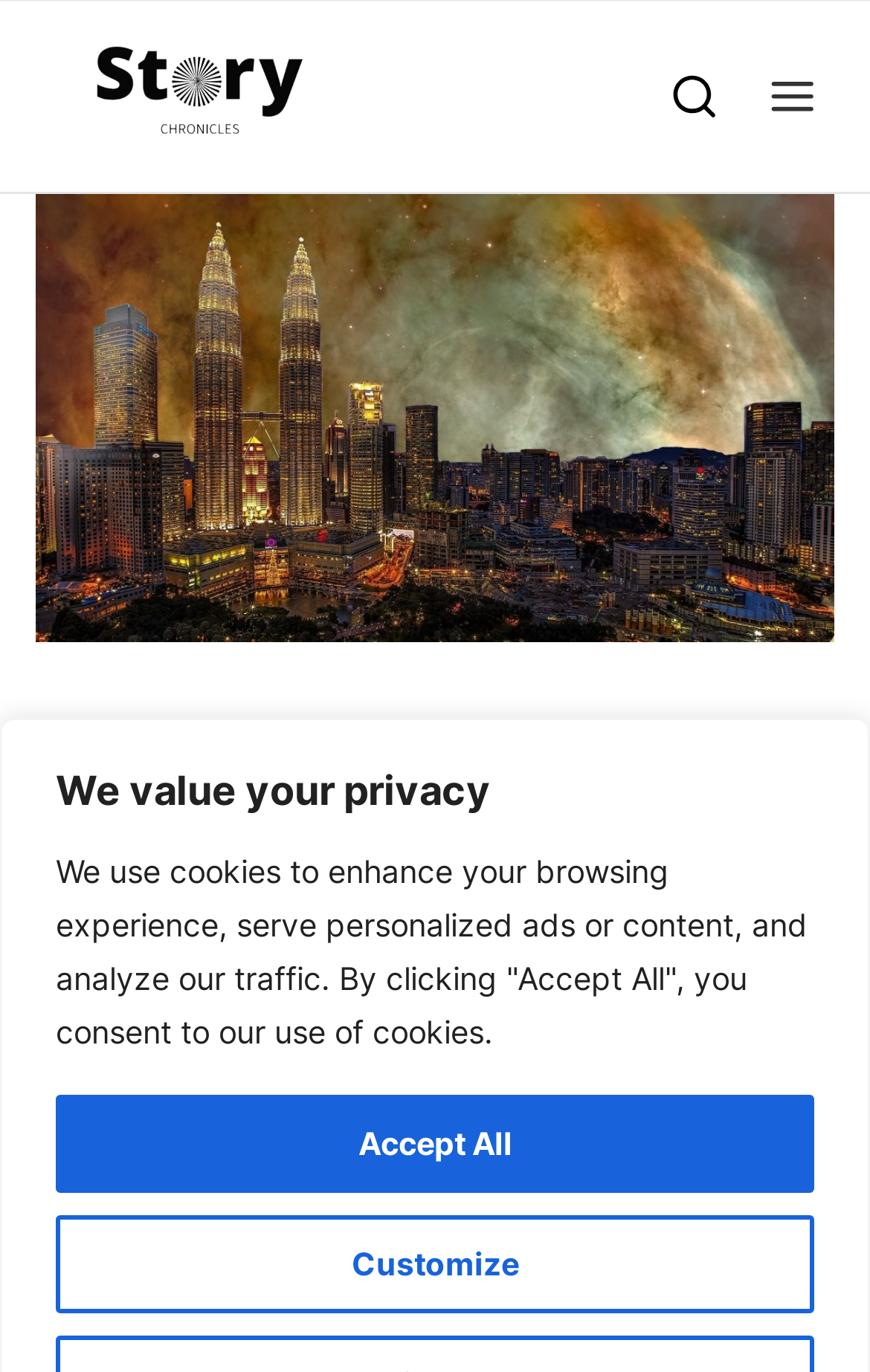Provide a brief response to the question below using a single word or phrase: 
What is the position of the search button?

Top right